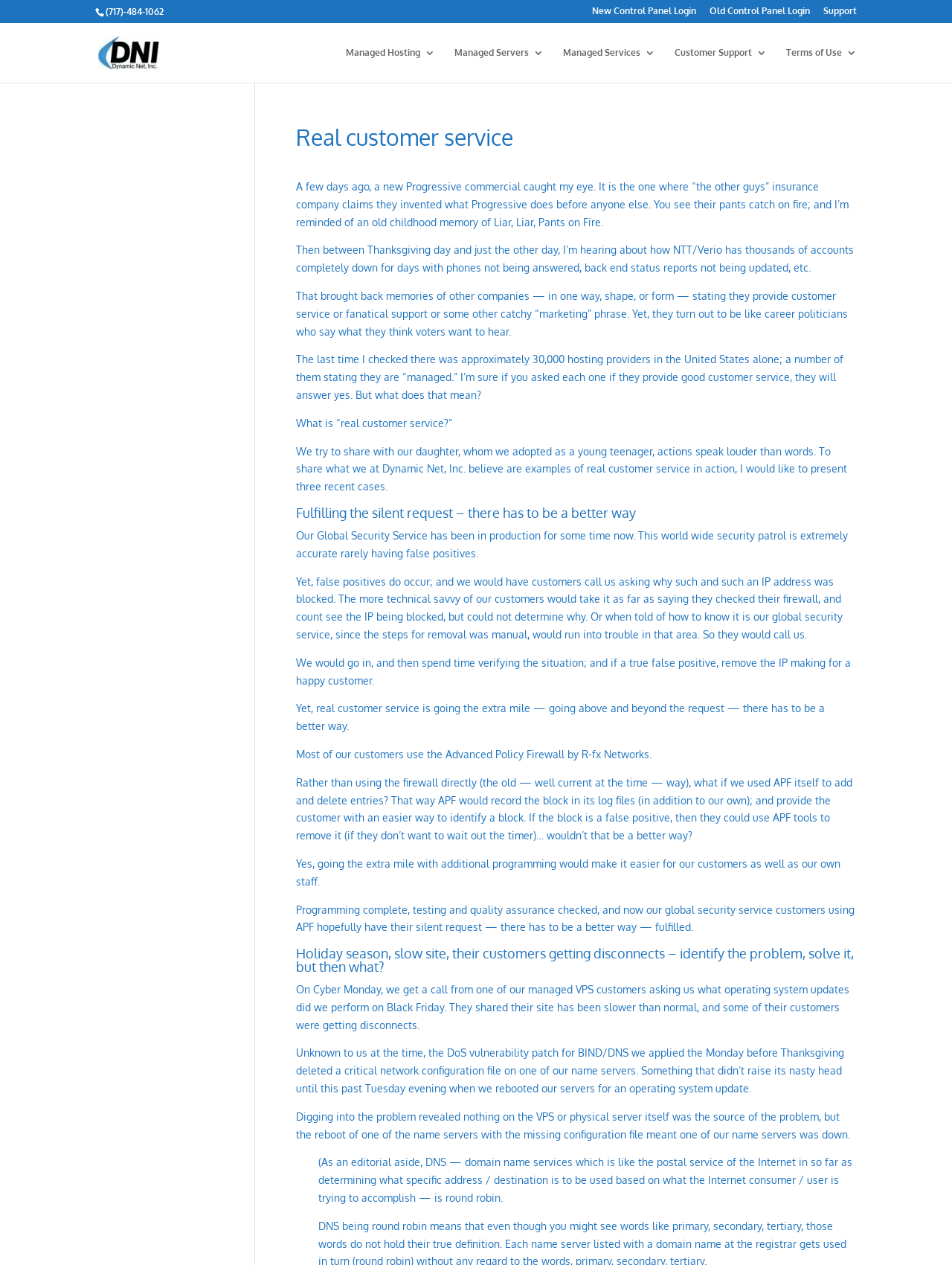Find the bounding box coordinates of the area to click in order to follow the instruction: "Click on 'Managed Hosting 3'".

[0.363, 0.038, 0.457, 0.065]